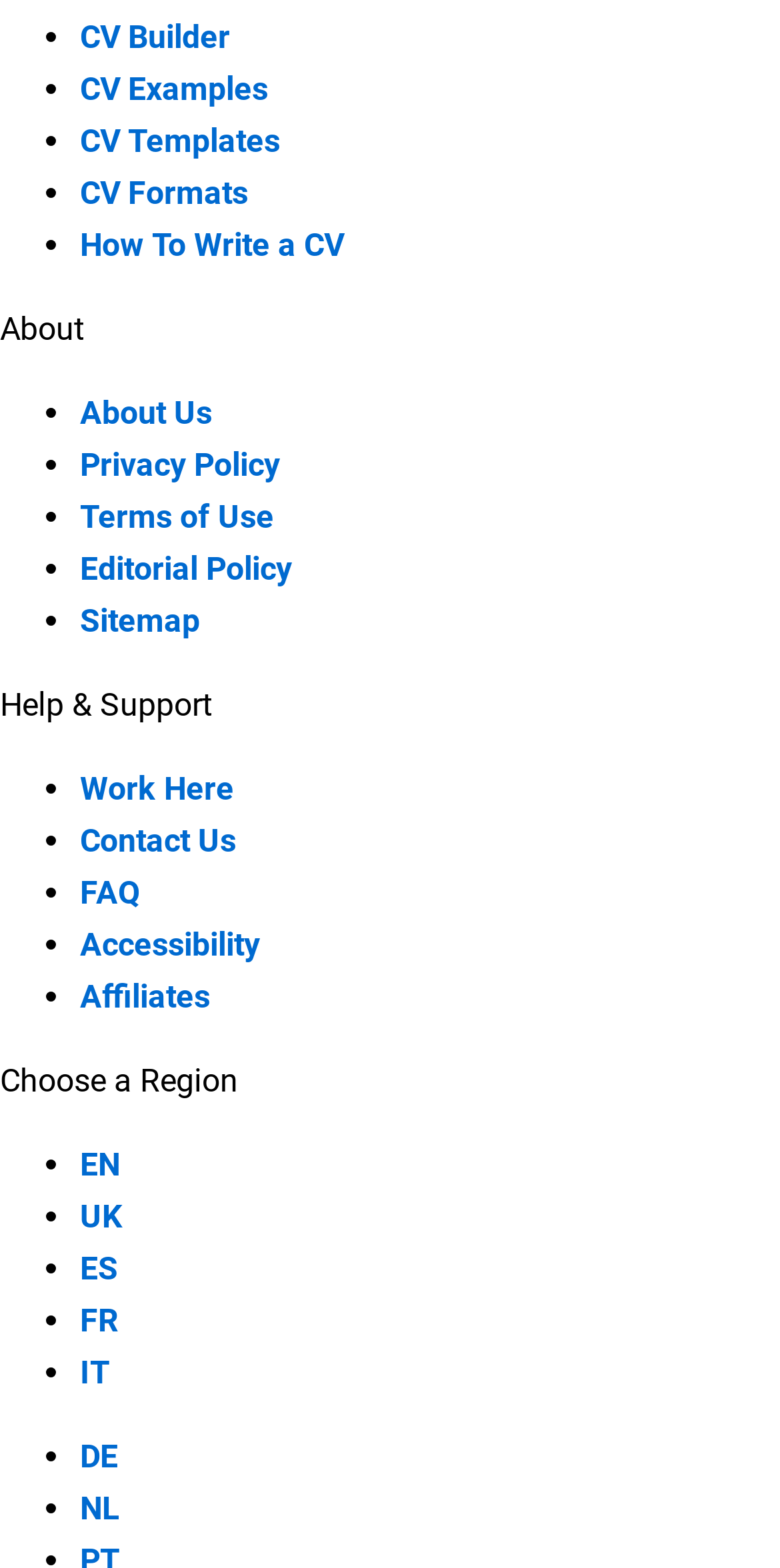Please find the bounding box coordinates of the clickable region needed to complete the following instruction: "Choose English language". The bounding box coordinates must consist of four float numbers between 0 and 1, i.e., [left, top, right, bottom].

[0.103, 0.73, 0.154, 0.754]